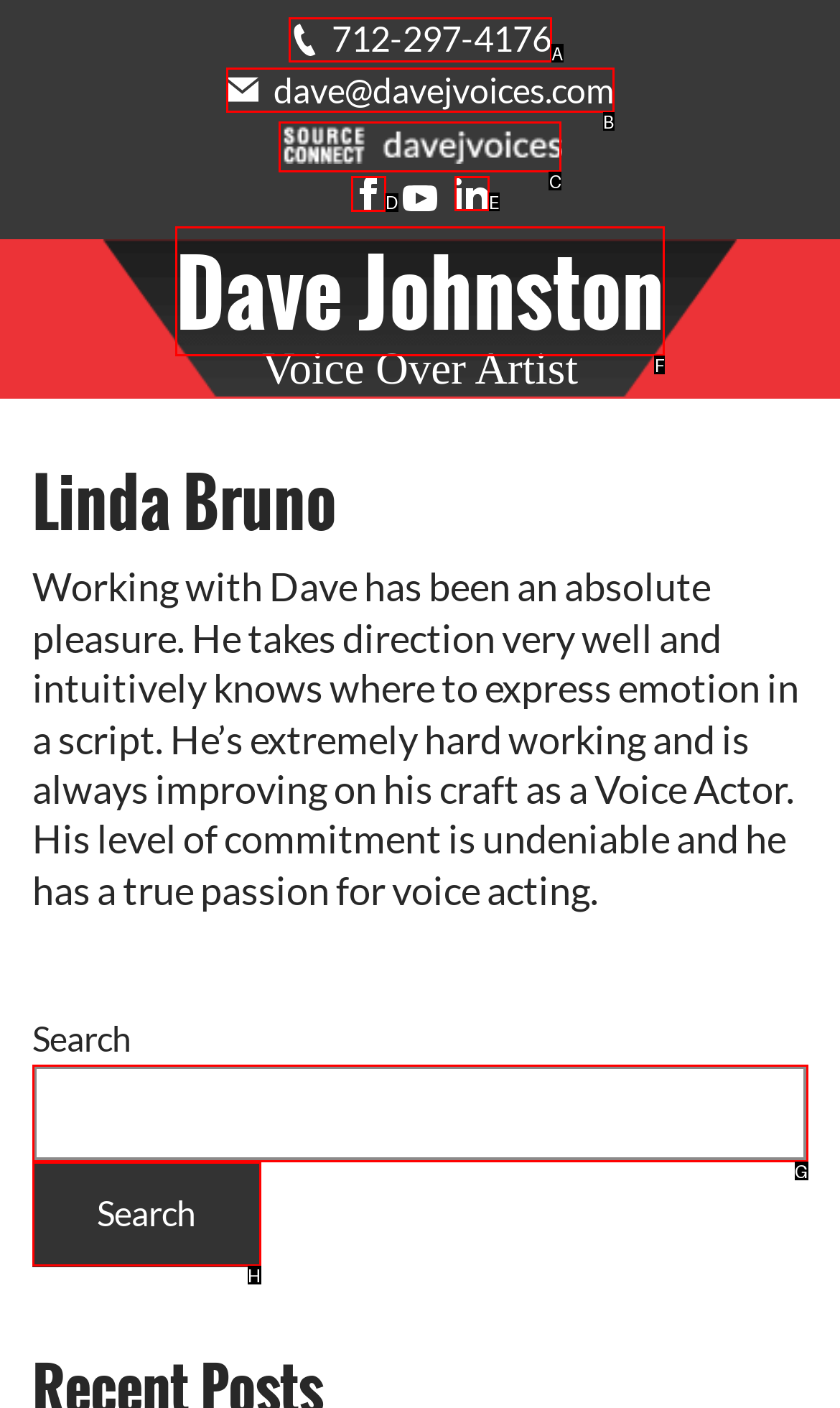Which option should be clicked to complete this task: View Dave's profile on Facebook
Reply with the letter of the correct choice from the given choices.

D